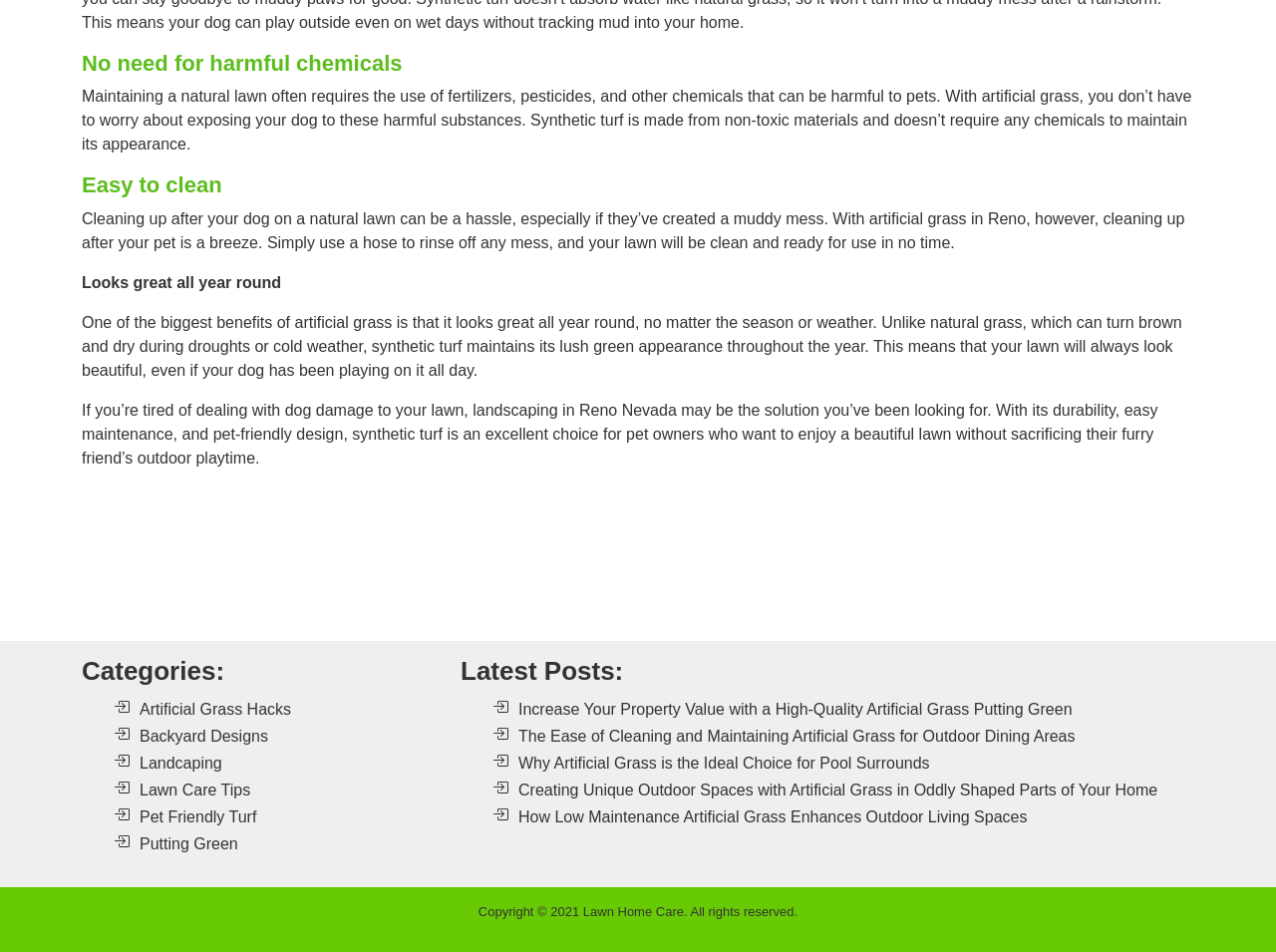What is the latest post about?
Answer the question in a detailed and comprehensive manner.

The latest post is about increasing property value with a high-quality artificial grass putting green. This is mentioned in the link under the 'Latest Posts:' heading.